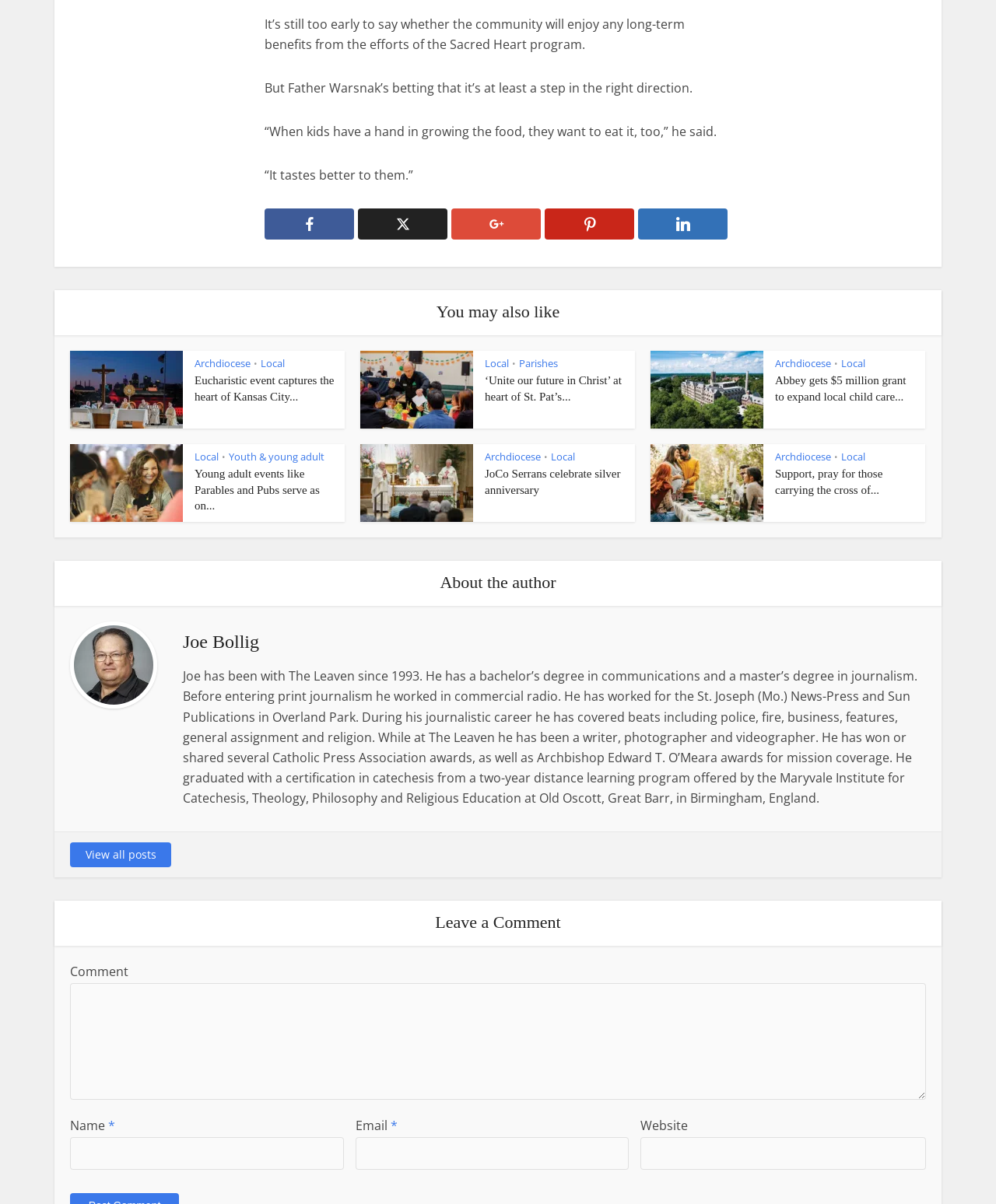Pinpoint the bounding box coordinates of the element to be clicked to execute the instruction: "Read the article 'Eucharistic event captures the heart of Kansas City...'".

[0.195, 0.31, 0.338, 0.336]